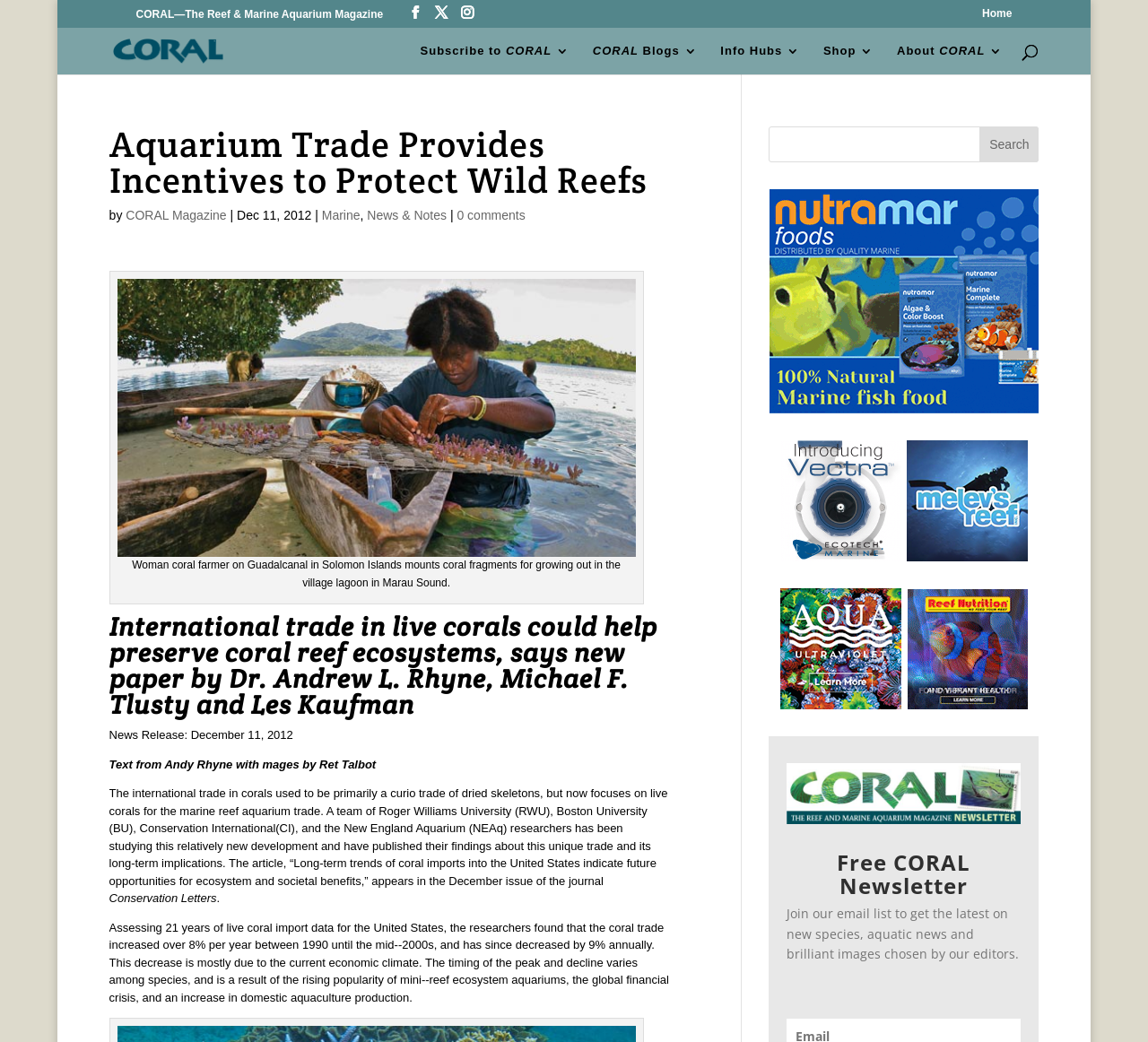Pinpoint the bounding box coordinates of the clickable element needed to complete the instruction: "Search for something". The coordinates should be provided as four float numbers between 0 and 1: [left, top, right, bottom].

[0.095, 0.027, 0.905, 0.028]